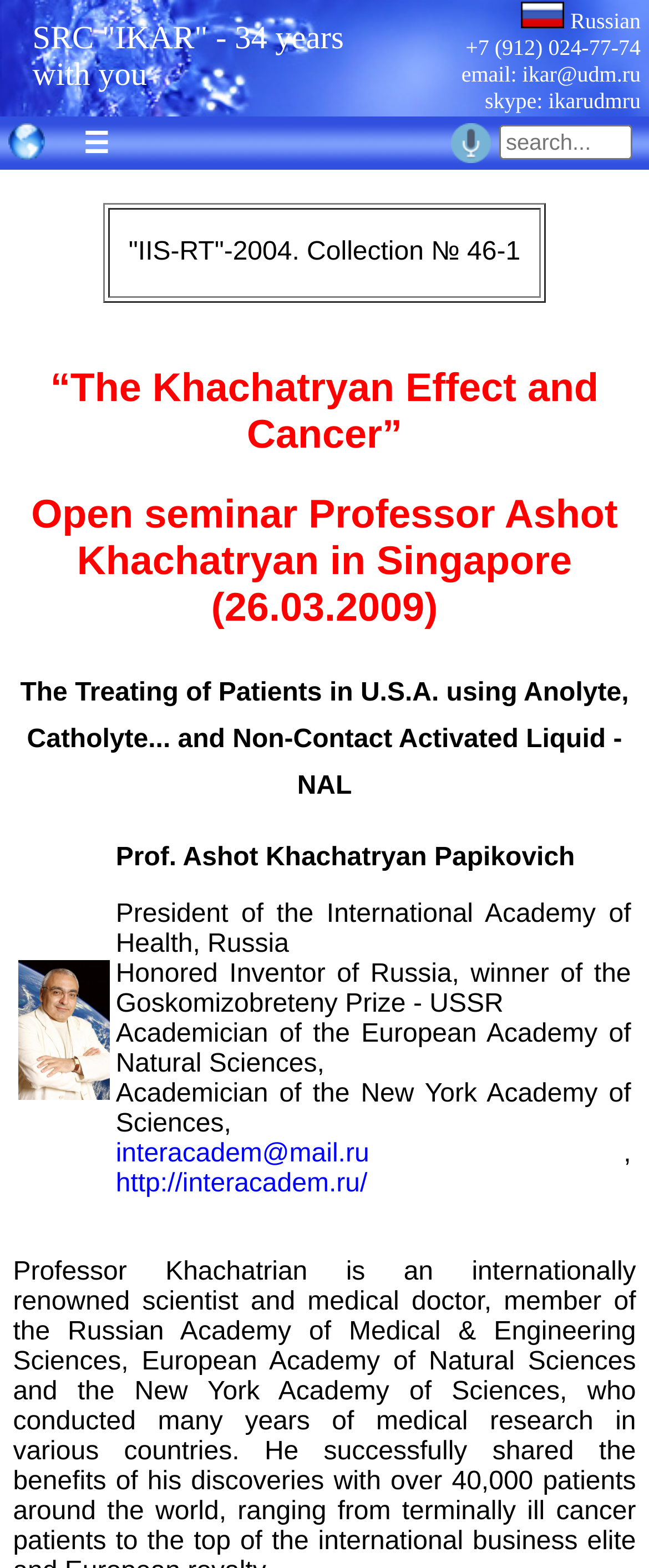Using the element description: "+7 (912) 024-77-74", determine the bounding box coordinates for the specified UI element. The coordinates should be four float numbers between 0 and 1, [left, top, right, bottom].

[0.717, 0.022, 0.987, 0.038]